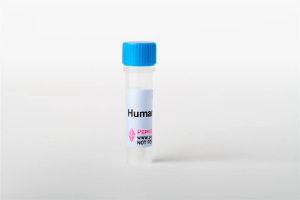Refer to the image and provide a thorough answer to this question:
Why is the contents of the tube considered perishable?

The label on the tube includes a warning indicating 'PERISHABLE — KEEP NOT TO EXCEED', which suggests that the contents of the tube are sensitive and require specific handling or storage conditions to prevent degradation or spoilage.